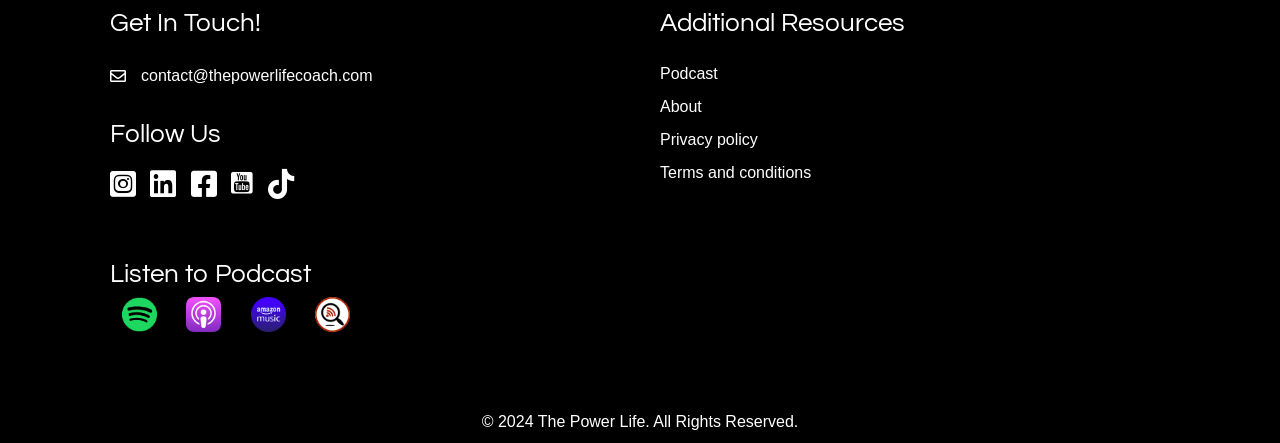Please provide the bounding box coordinates for the UI element as described: "Terms and conditions". The coordinates must be four floats between 0 and 1, represented as [left, top, right, bottom].

[0.516, 0.371, 0.634, 0.409]